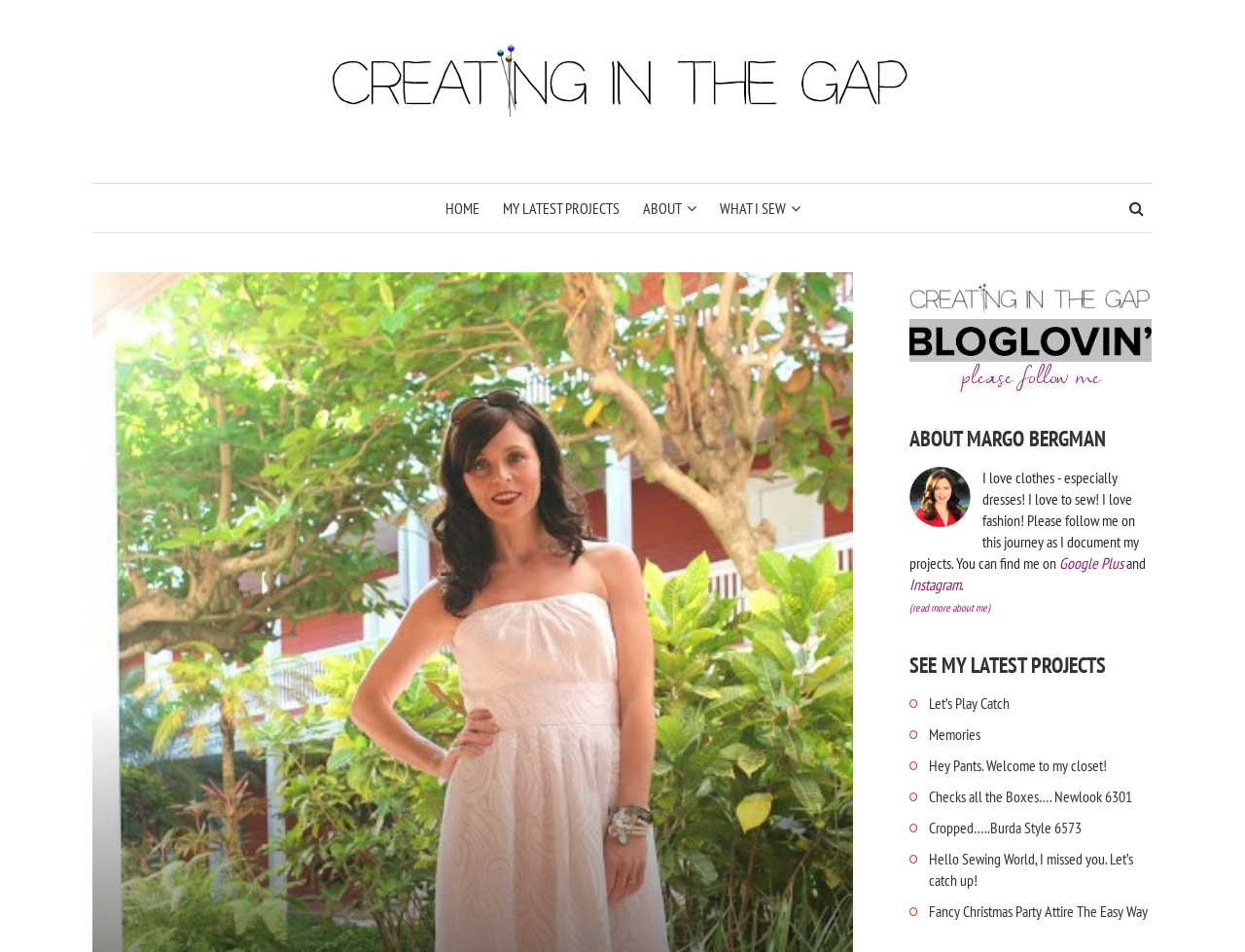Elaborate on the information and visuals displayed on the webpage.

This webpage is about a personal blog focused on sewing and fashion, with the title "Procrastination – Creating in the Gap". At the top, there is a prominent link "Creating in the Gap" accompanied by an image with the same name. Below this, there are several navigation links, including "HOME", "MY LATEST PROJECTS", "ABOUT", and "WHAT I SEW", which are aligned horizontally across the page.

On the right side of the page, there is a search bar with a placeholder text "Type here to search..." and a search button with a magnifying glass icon. 

The main content of the page is divided into two sections. The first section is about the author, Margo Bergman, with a heading "ABOUT MARGO BERGMAN". There is a brief introduction to the author, mentioning her love for clothes, sewing, and fashion, and an invitation to follow her journey. Below this, there are links to her social media profiles on Google Plus and Instagram.

The second section is titled "SEE MY LATEST PROJECTS" and features a list of links to various sewing projects, including "Let’s Play Catch", "Memories", and "Fancy Christmas Party Attire The Easy Way", among others. These links are stacked vertically, with each link taking up a similar amount of space.